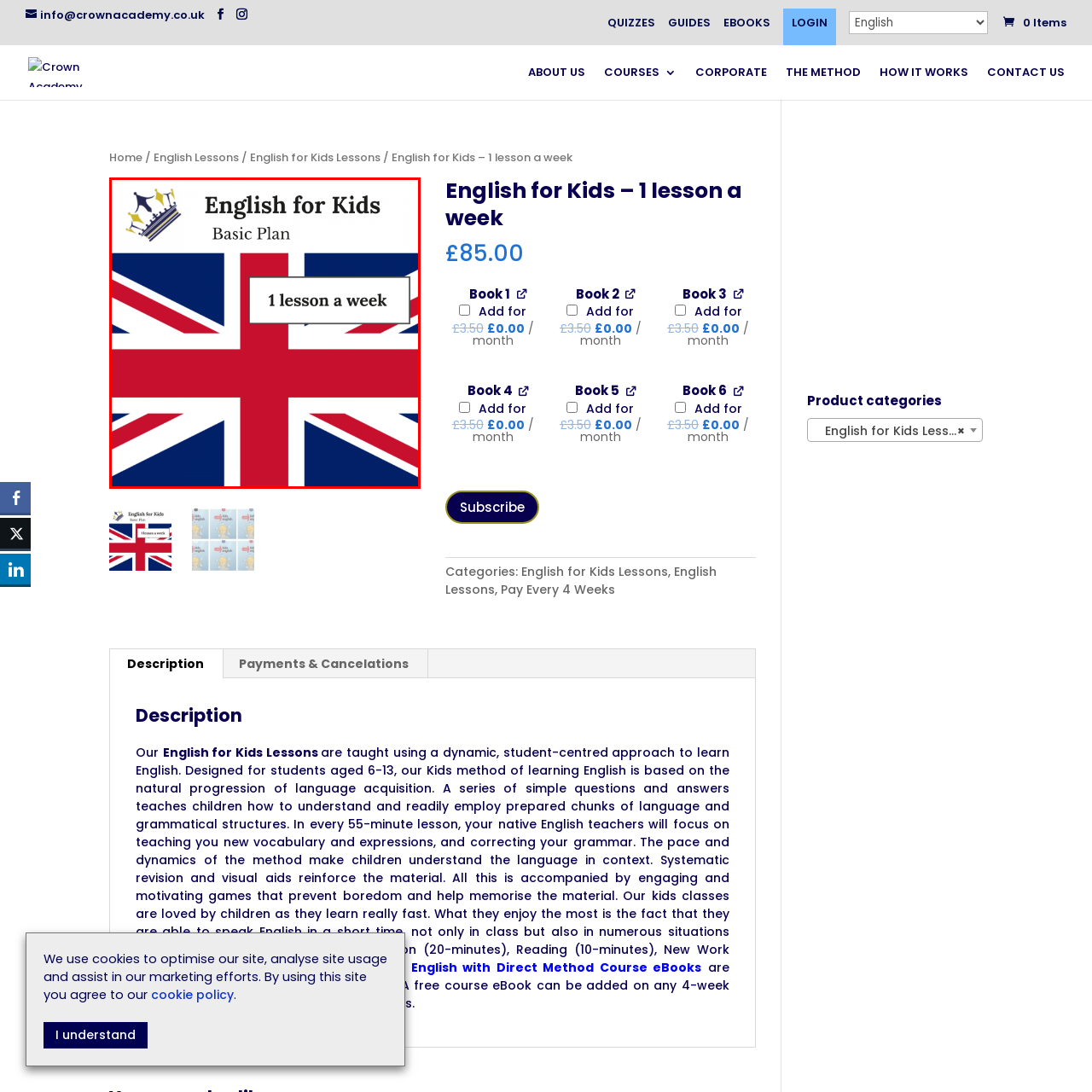What is the significance of the Union Jack in the background?
Examine the image enclosed within the red bounding box and provide a comprehensive answer relying on the visual details presented in the image.

The Union Jack in the background of the image symbolizes the British connection to the English language, implying that the program is teaching English in a way that is connected to British culture or traditions.